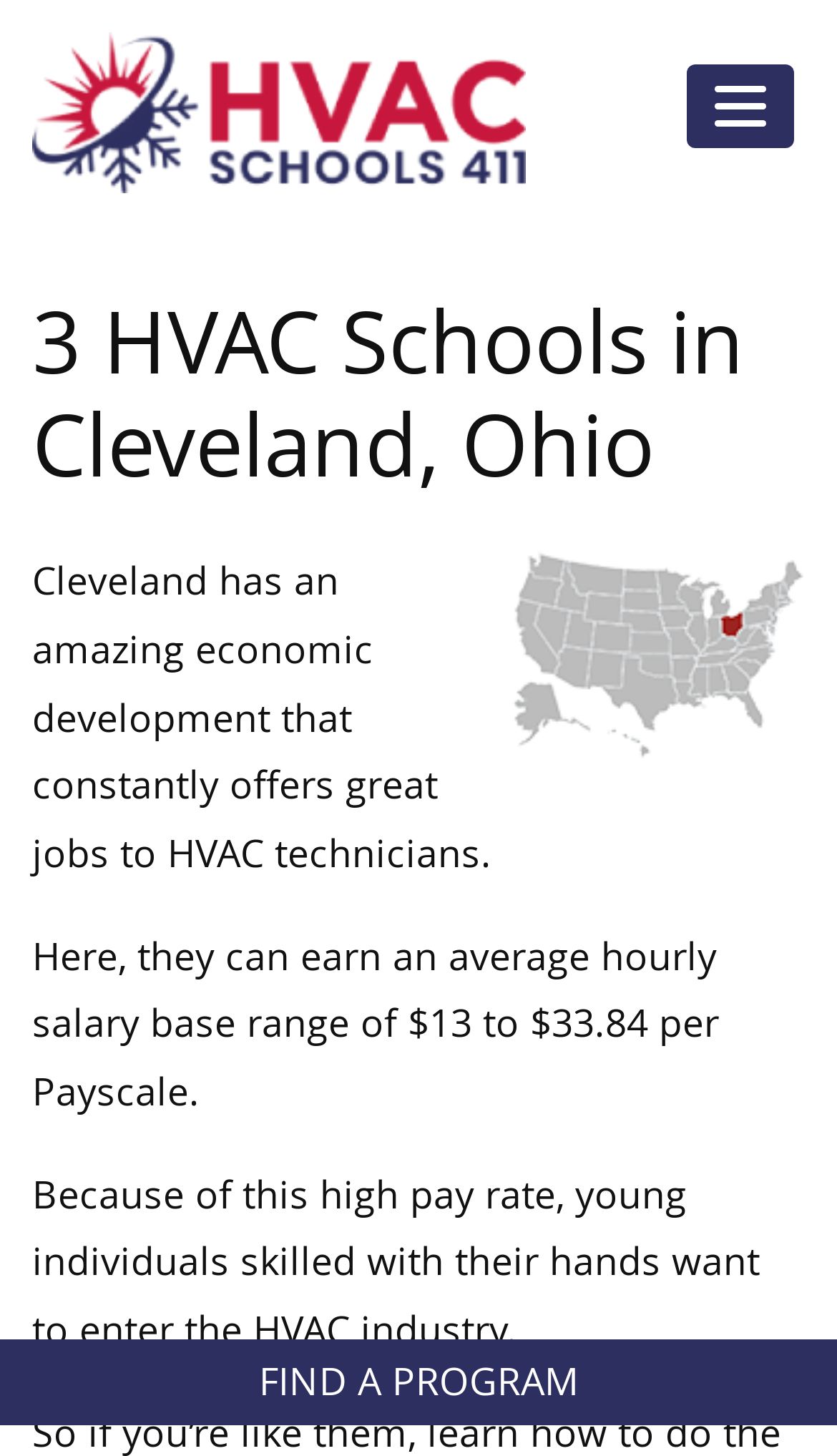What is the purpose of the 'FIND A PROGRAM' button?
Answer with a single word or phrase, using the screenshot for reference.

To find an HVAC program